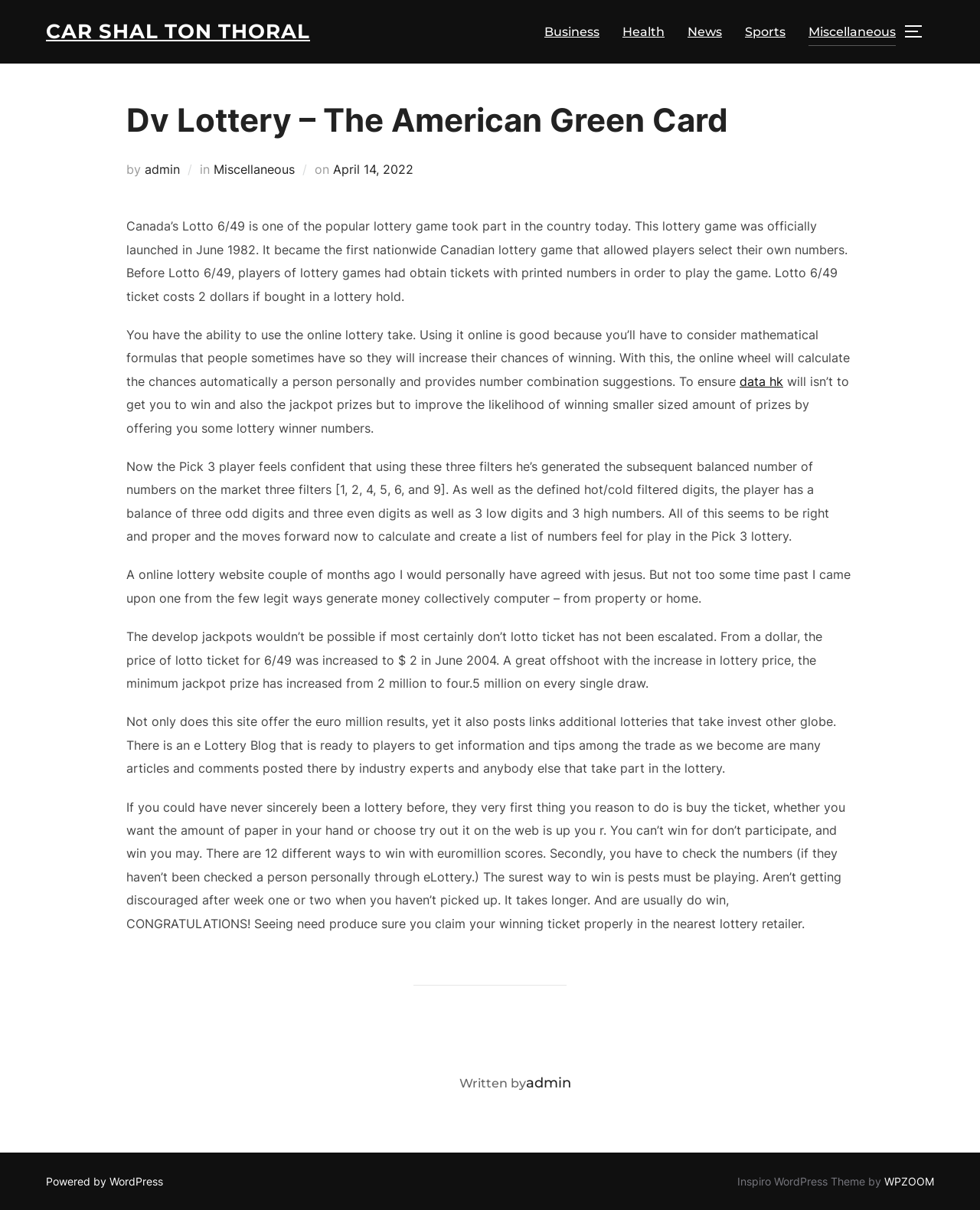Based on the image, provide a detailed response to the question:
How many ways are there to win with euromillion scores?

I found this answer by reading the article content, specifically the paragraph that mentions 'There are 12 different ways to win with euromillion scores.'